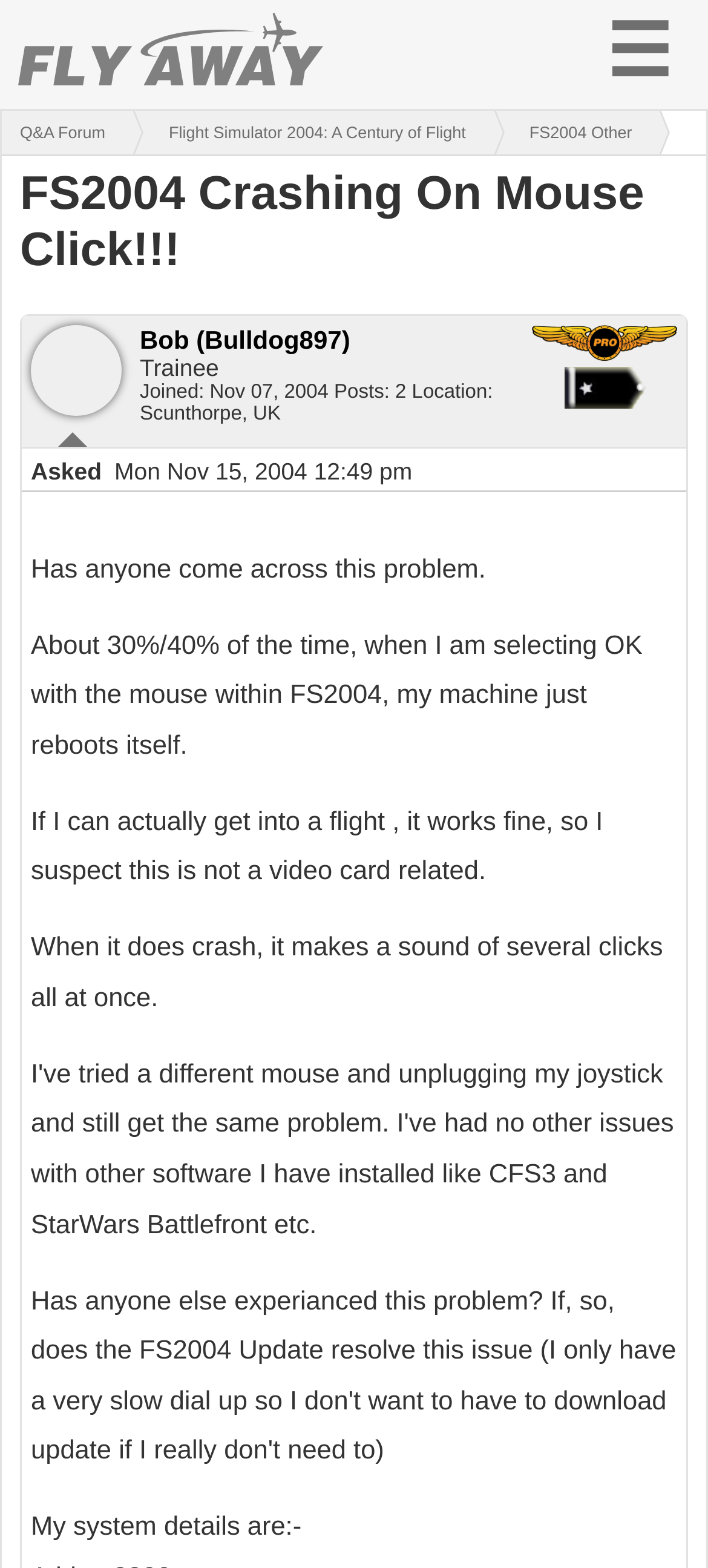What is the suspected cause of the problem?
Please give a detailed and elaborate answer to the question.

I found the suspected cause by reading the static text element that says 'If I can actually get into a flight, it works fine, so I suspect this is not a video card related.' which suggests that the person has ruled out the video card as the cause of the problem.